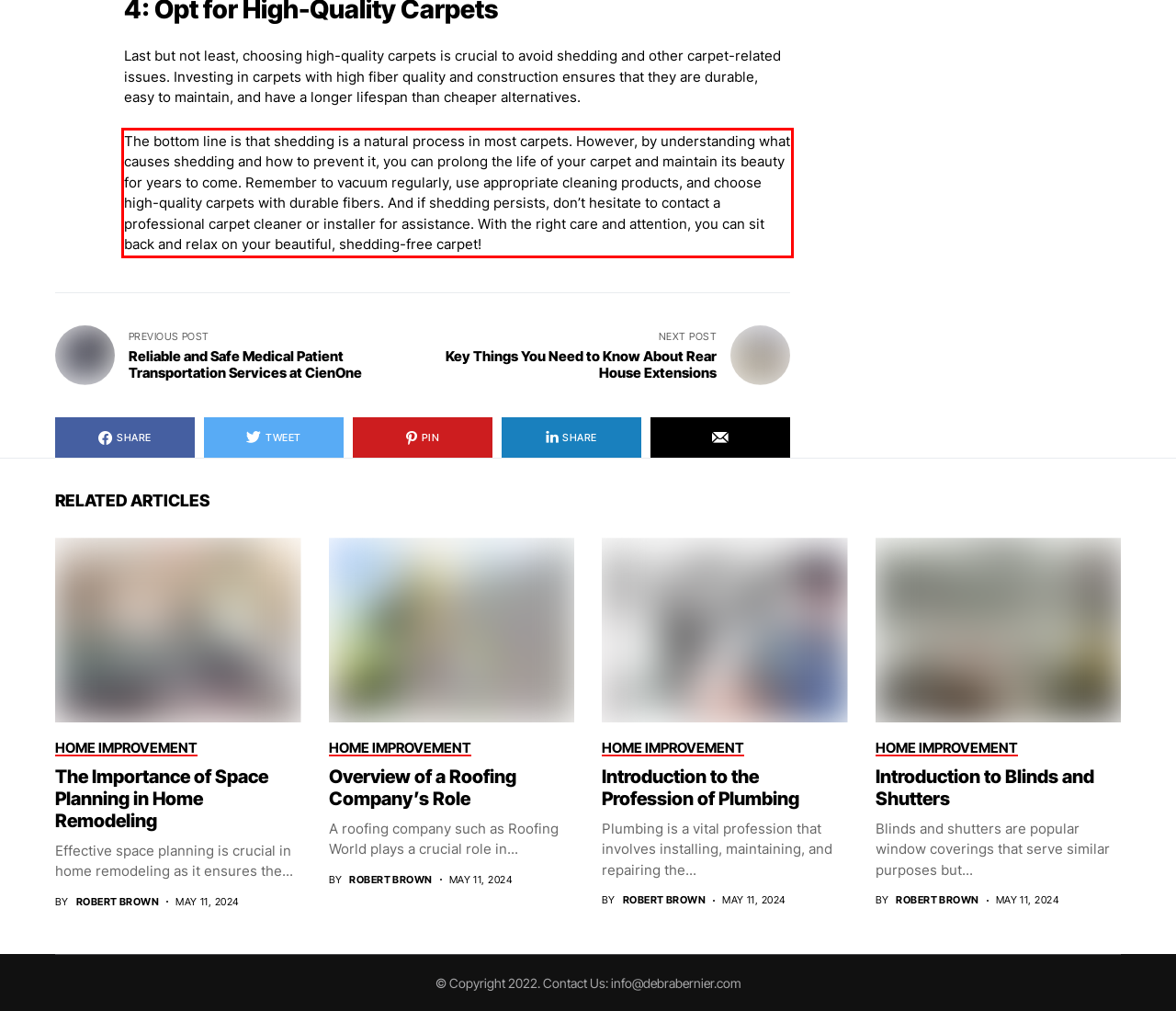By examining the provided screenshot of a webpage, recognize the text within the red bounding box and generate its text content.

The bottom line is that shedding is a natural process in most carpets. However, by understanding what causes shedding and how to prevent it, you can prolong the life of your carpet and maintain its beauty for years to come. Remember to vacuum regularly, use appropriate cleaning products, and choose high-quality carpets with durable fibers. And if shedding persists, don’t hesitate to contact a professional carpet cleaner or installer for assistance. With the right care and attention, you can sit back and relax on your beautiful, shedding-free carpet!